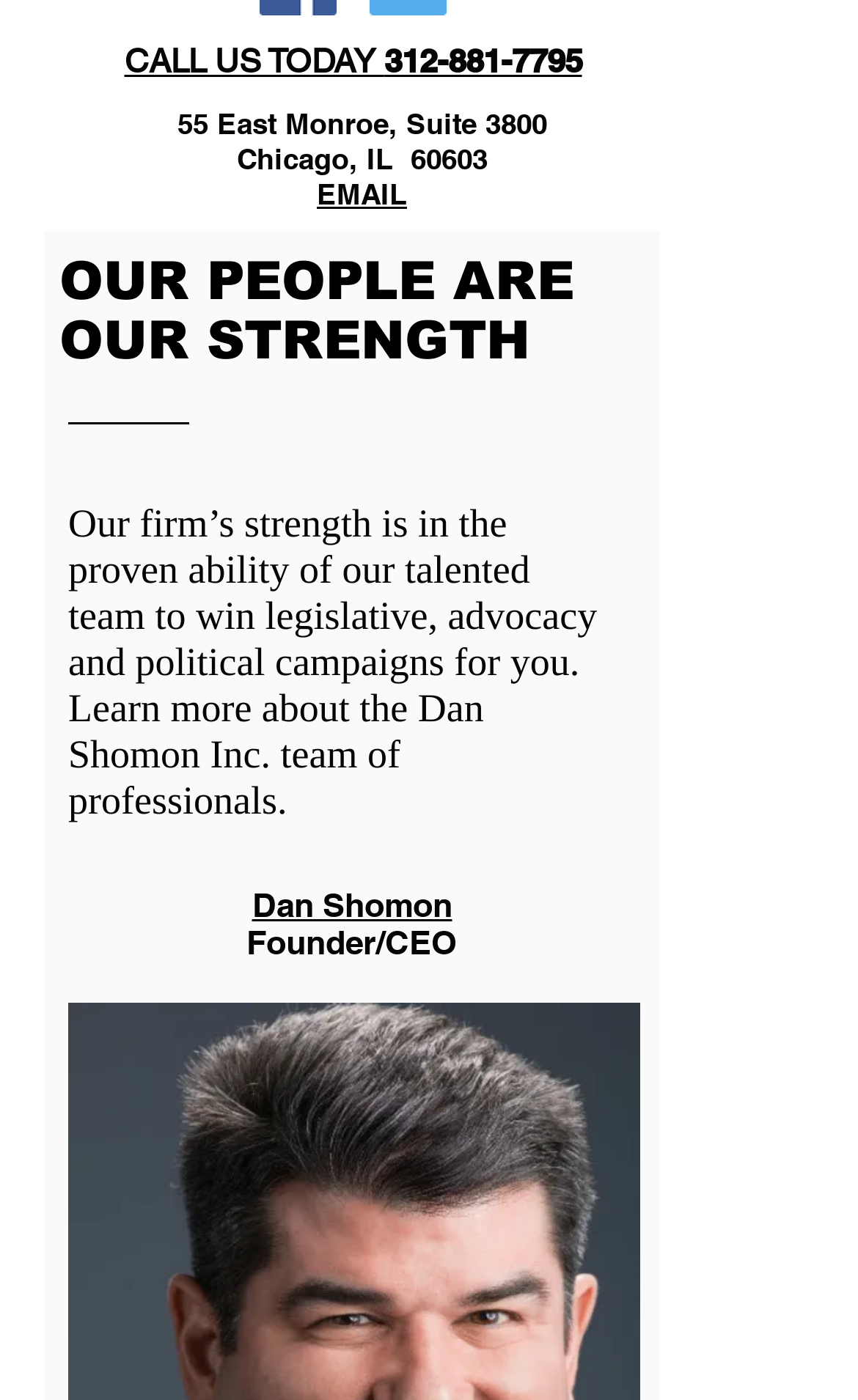Given the description of a UI element: "EMAIL", identify the bounding box coordinates of the matching element in the webpage screenshot.

[0.369, 0.126, 0.474, 0.151]